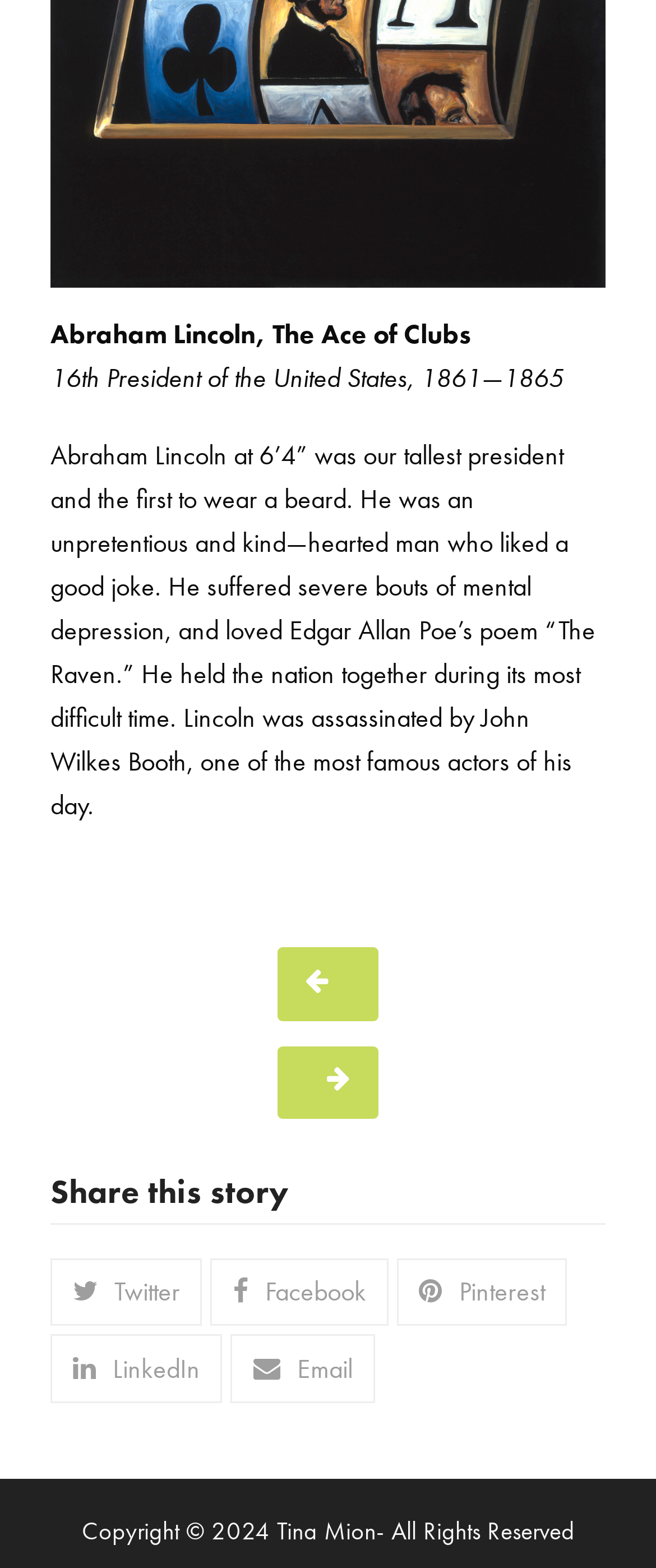Given the description of the UI element: "Facebook", predict the bounding box coordinates in the form of [left, top, right, bottom], with each value being a float between 0 and 1.

[0.322, 0.803, 0.592, 0.846]